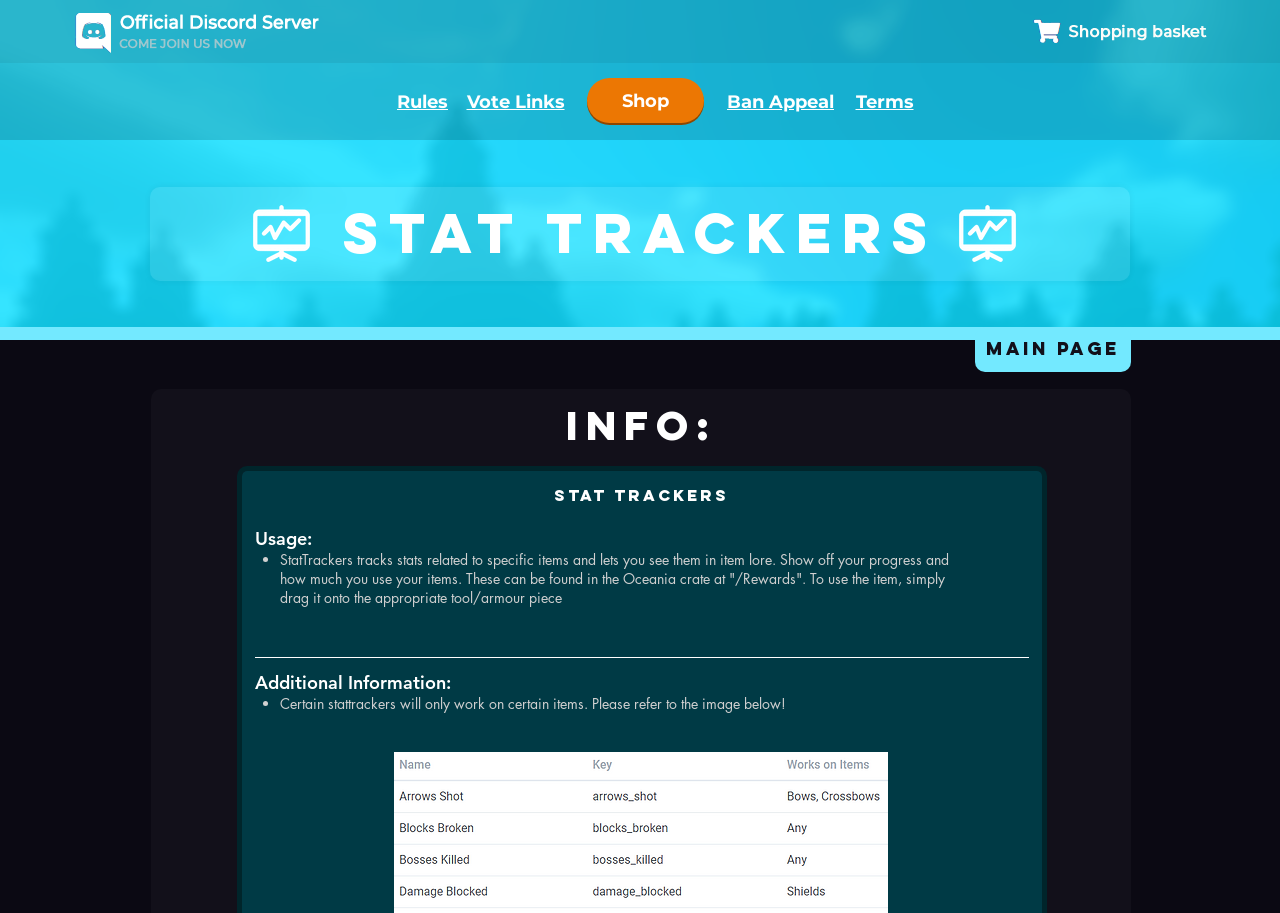What is the purpose of the image below the 'Additional Information' section?
Carefully examine the image and provide a detailed answer to the question.

The webpage mentions that certain stattrackers will only work on certain items and refers to an image below the 'Additional Information' section, suggesting that this image provides visual information on which items are compatible with specific stattrackers.